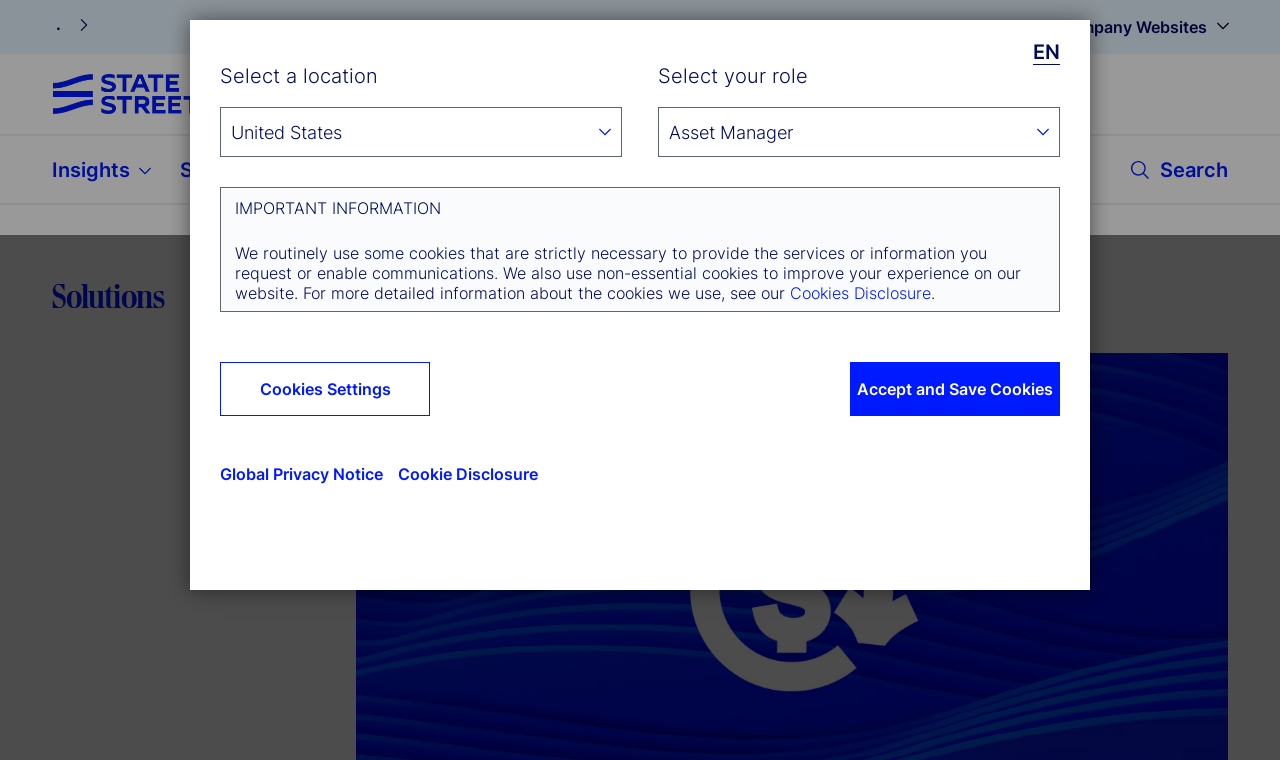Provide a brief response in the form of a single word or phrase:
What language is the webpage in?

English